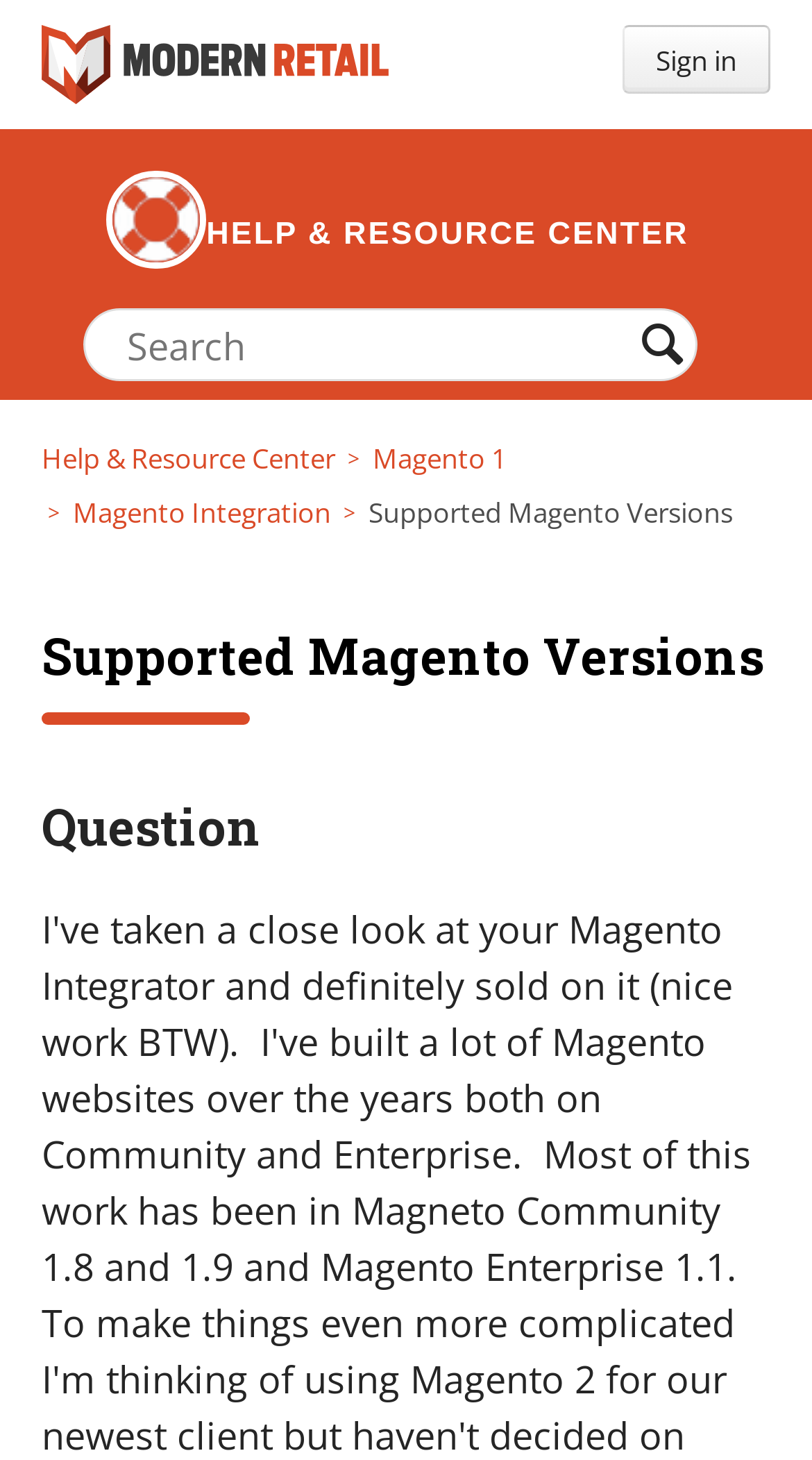What is the purpose of the 'Sign in' button?
Identify the answer in the screenshot and reply with a single word or phrase.

Login to account